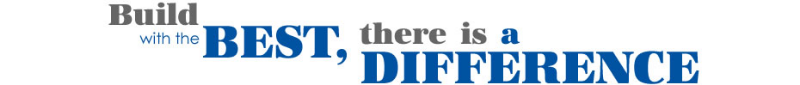What is the likely purpose of the visual element?
Could you answer the question in a detailed manner, providing as much information as possible?

The visual element, which is the slogan, likely serves to promote a commitment to excellence and reliability in construction, suggesting that opting for top-tier products will significantly enhance the construction experience and results.